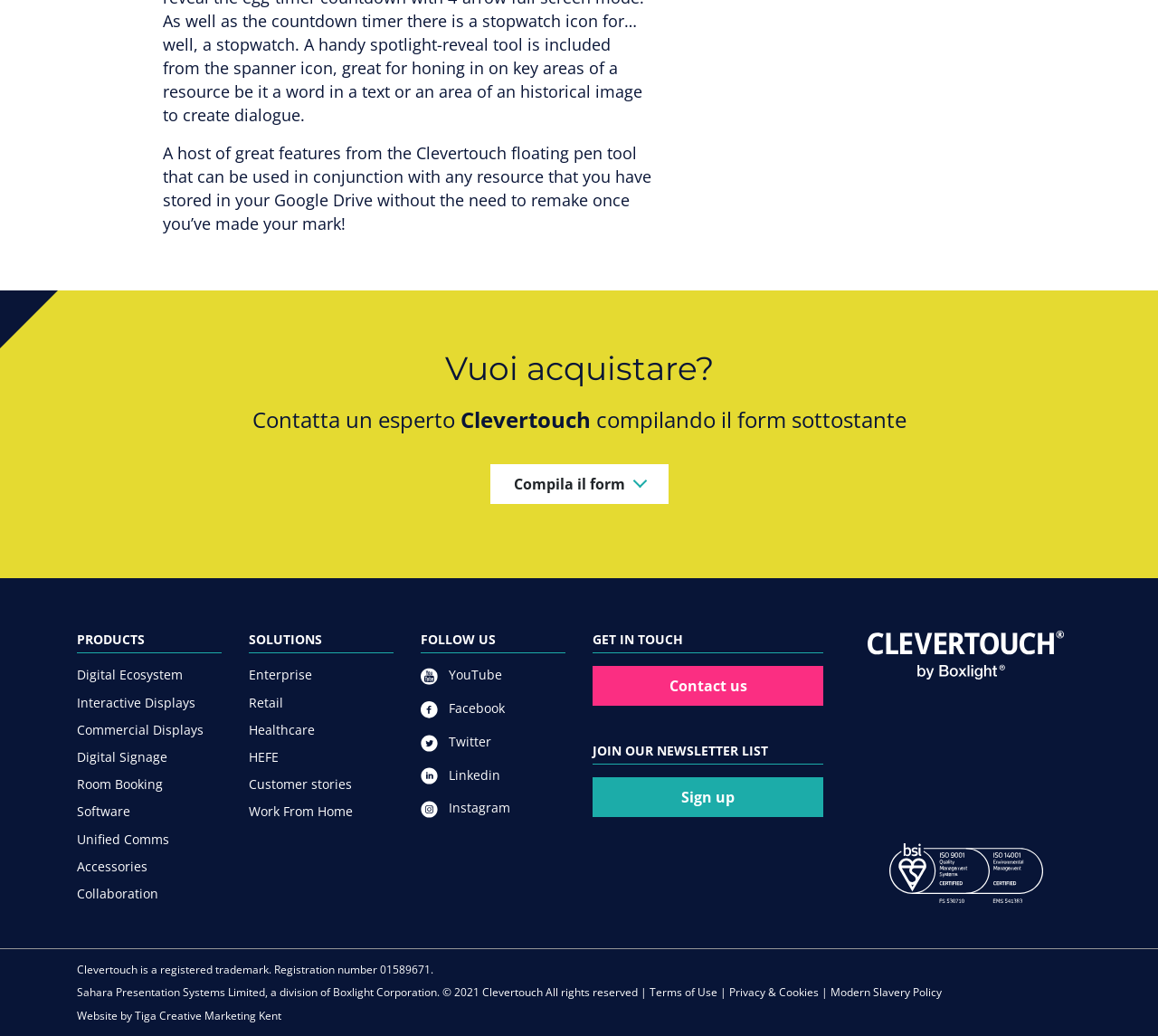Identify the bounding box coordinates for the element you need to click to achieve the following task: "Click on 'Digital Ecosystem'". Provide the bounding box coordinates as four float numbers between 0 and 1, in the form [left, top, right, bottom].

[0.066, 0.643, 0.191, 0.661]